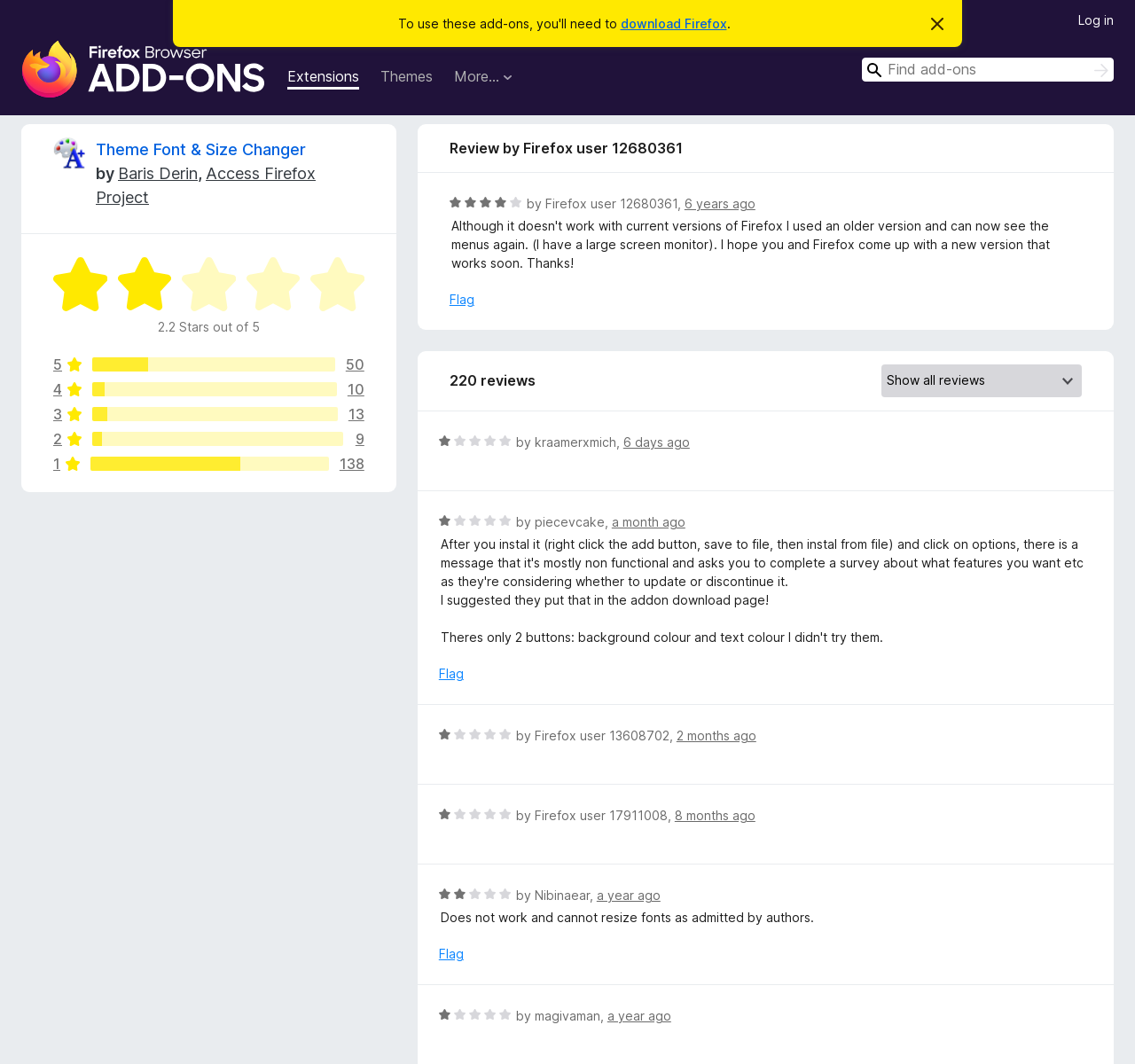What is the name of the add-on's developer?
Using the picture, provide a one-word or short phrase answer.

Baris Derin, Access Firefox Project